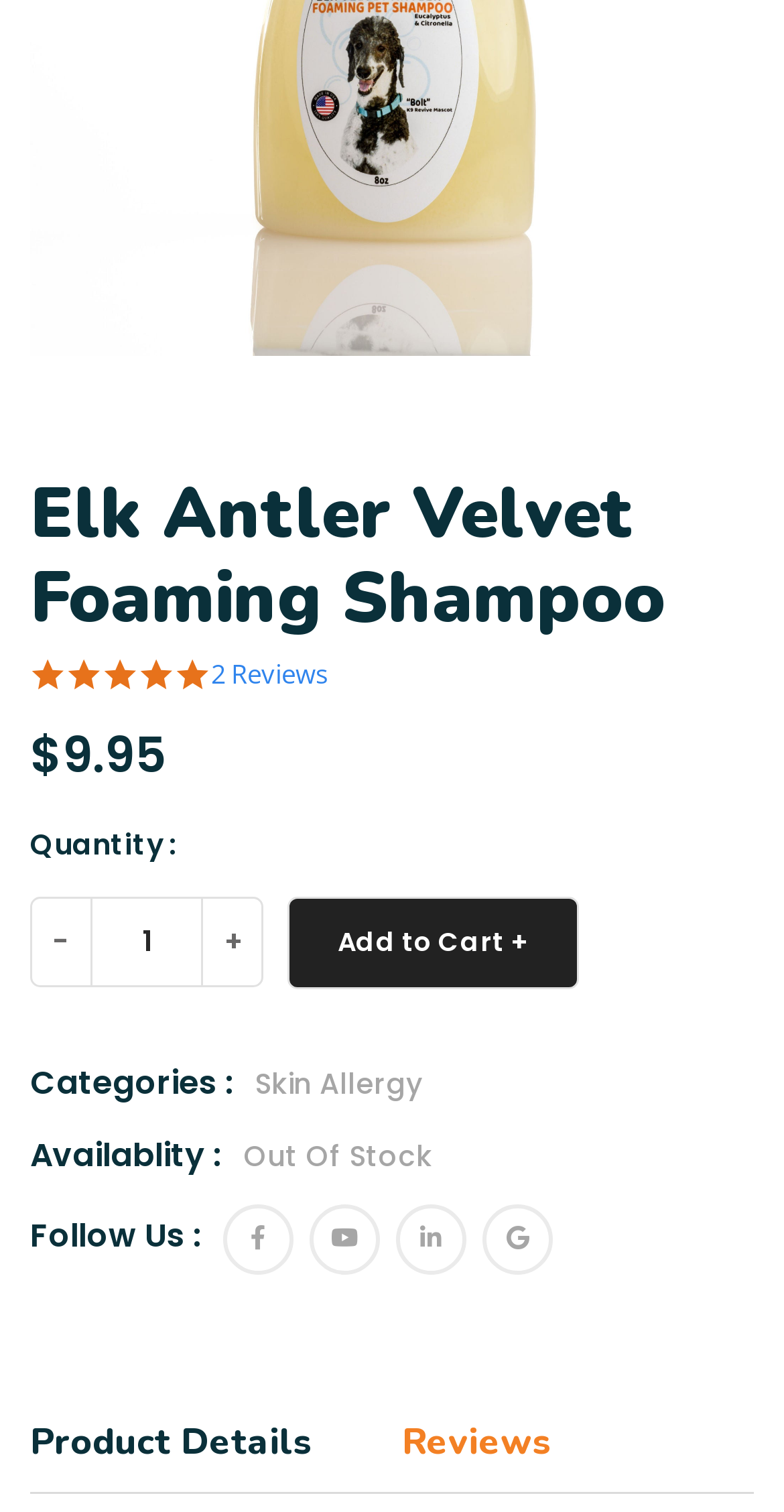Based on the image, please elaborate on the answer to the following question:
How many reviews does the product have?

The number of reviews is obtained from the link element with the text '2 reviews' which is located below the product name and rating.